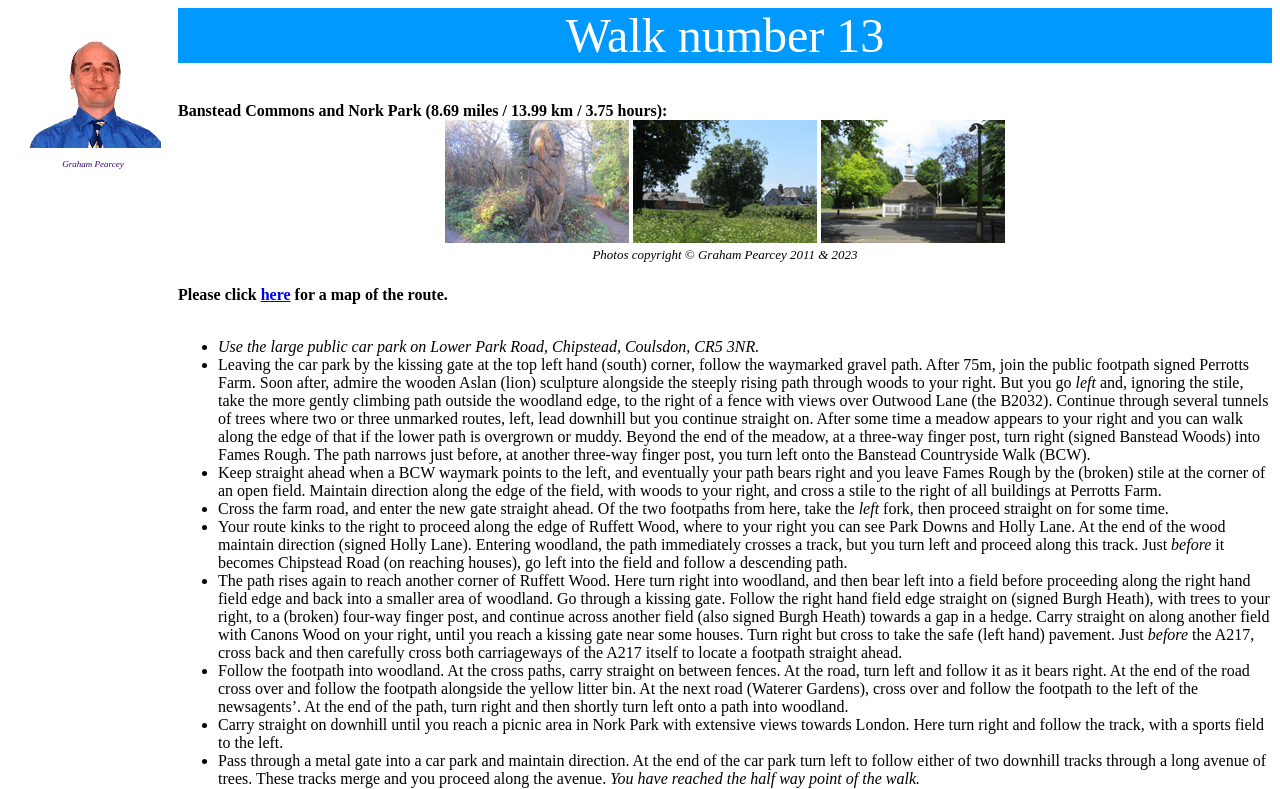Using the given description, provide the bounding box coordinates formatted as (top-left x, top-left y, bottom-right x, bottom-right y), with all values being floating point numbers between 0 and 1. Description: here

[0.204, 0.362, 0.227, 0.384]